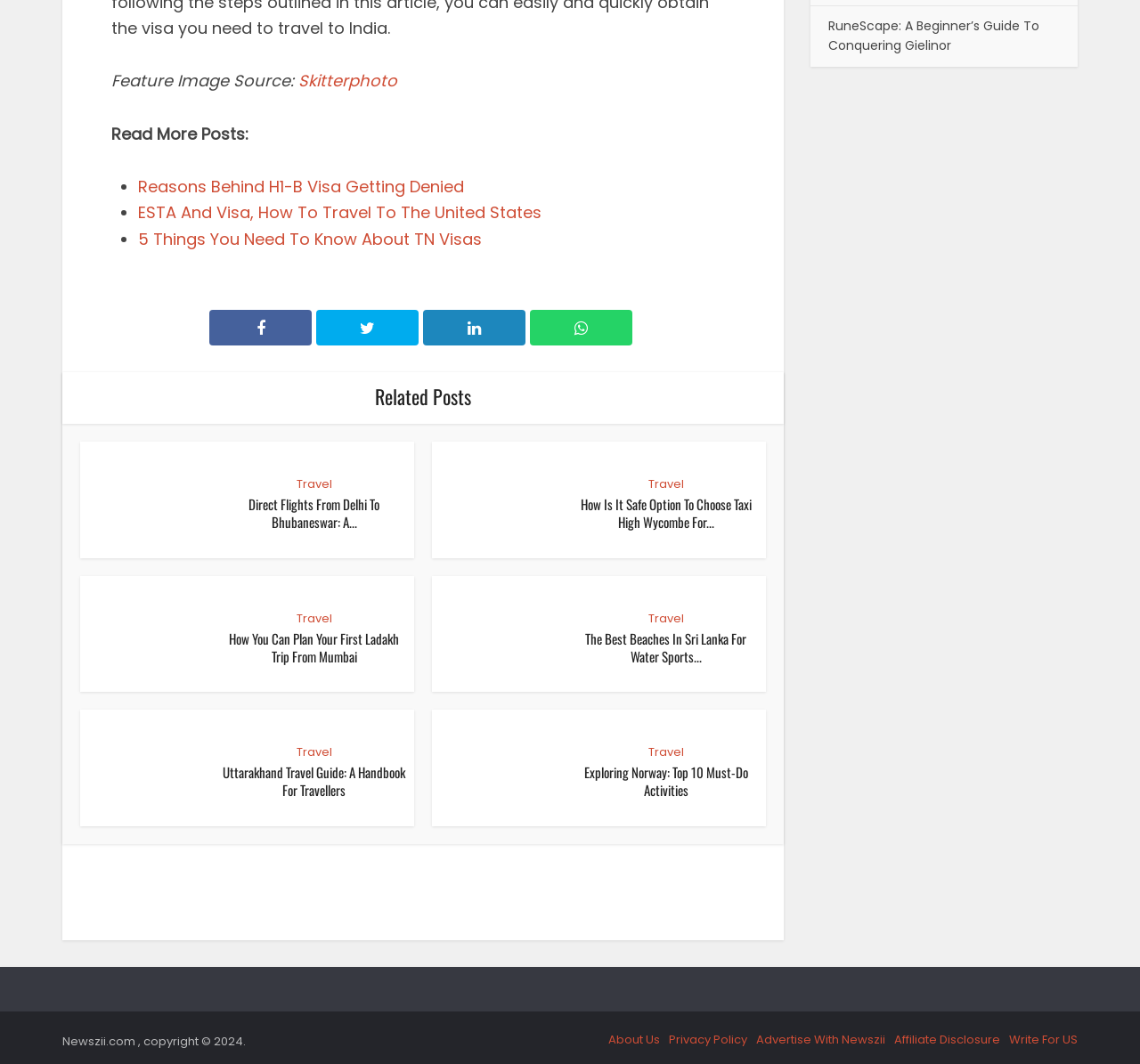Locate the bounding box coordinates of the element I should click to achieve the following instruction: "Explore 'Things To Do In Norway'".

[0.512, 0.716, 0.656, 0.752]